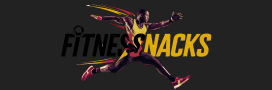Please provide a brief answer to the question using only one word or phrase: 
What is the tone of the brand's ethos?

Energetic and health-oriented